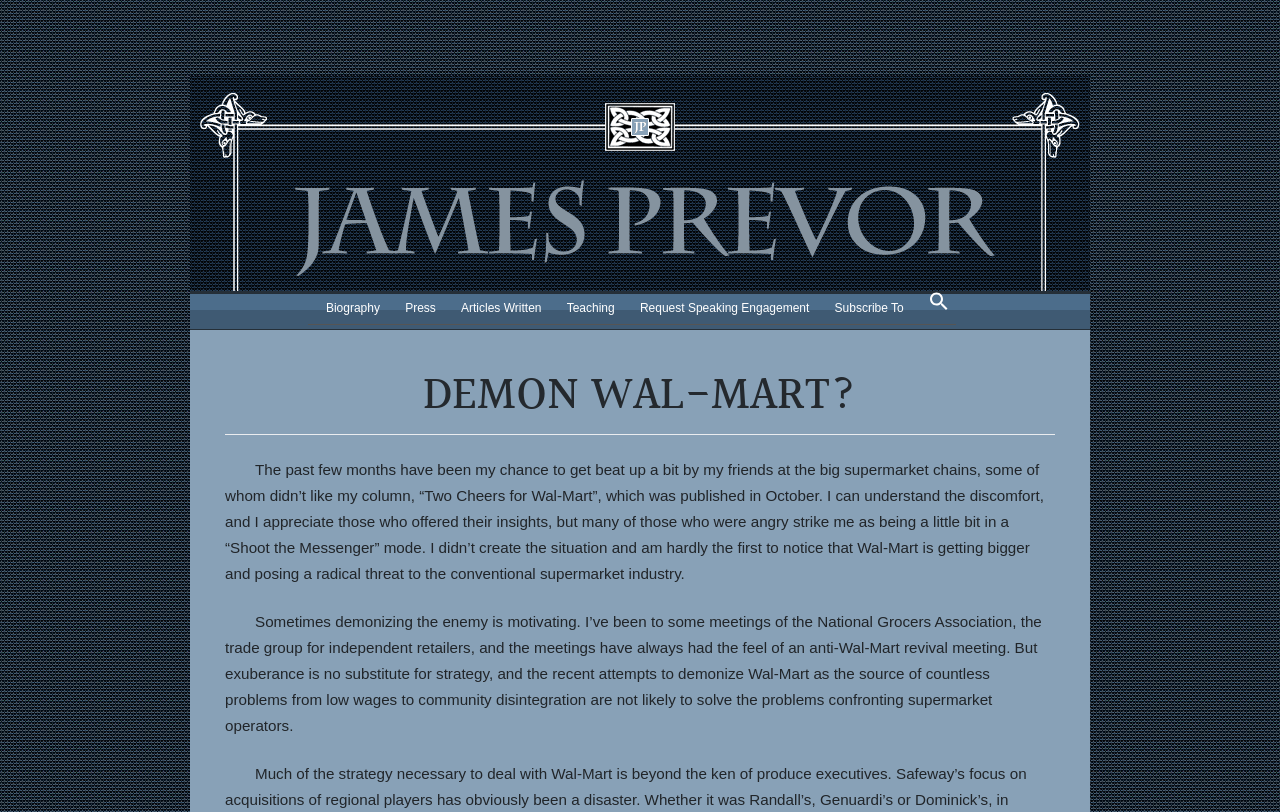Locate the bounding box coordinates of the area that needs to be clicked to fulfill the following instruction: "Click on the 'Renz bei Rechner' link". The coordinates should be in the format of four float numbers between 0 and 1, namely [left, top, right, bottom].

None